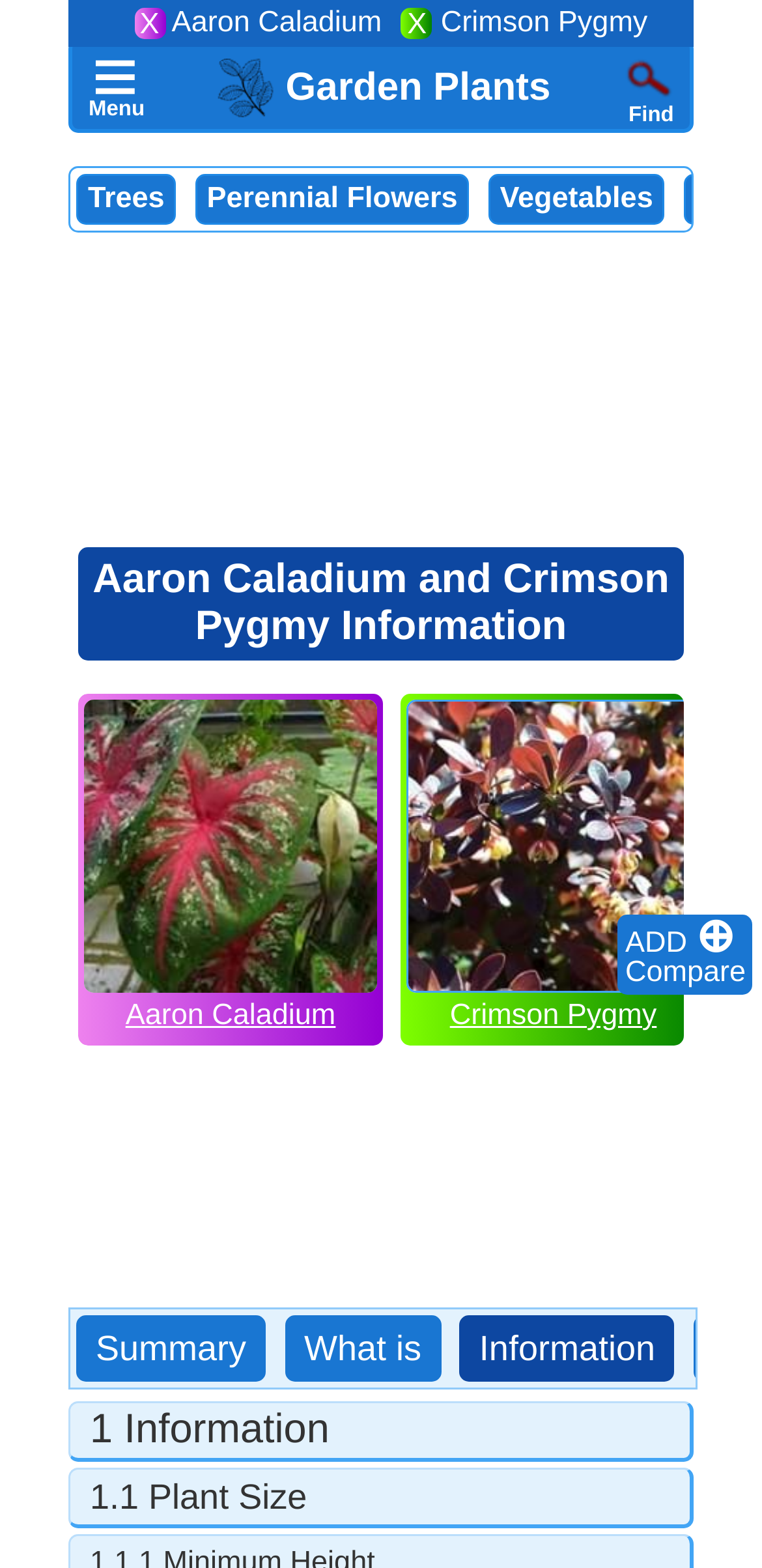Locate the bounding box coordinates of the area to click to fulfill this instruction: "visit MEASURED". The bounding box should be presented as four float numbers between 0 and 1, in the order [left, top, right, bottom].

None